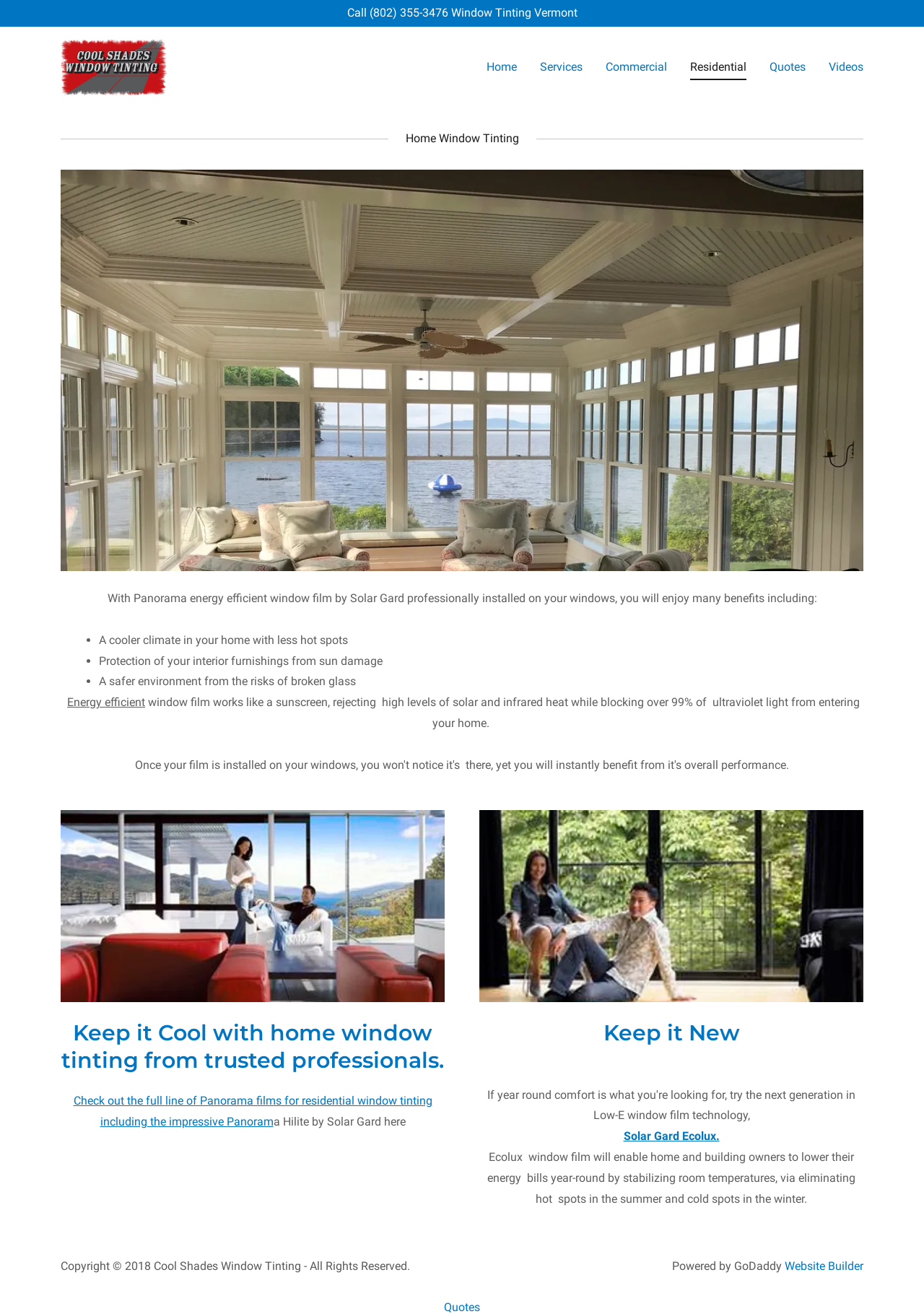Give a short answer using one word or phrase for the question:
What is the company name?

Cool Shades Window Tinting